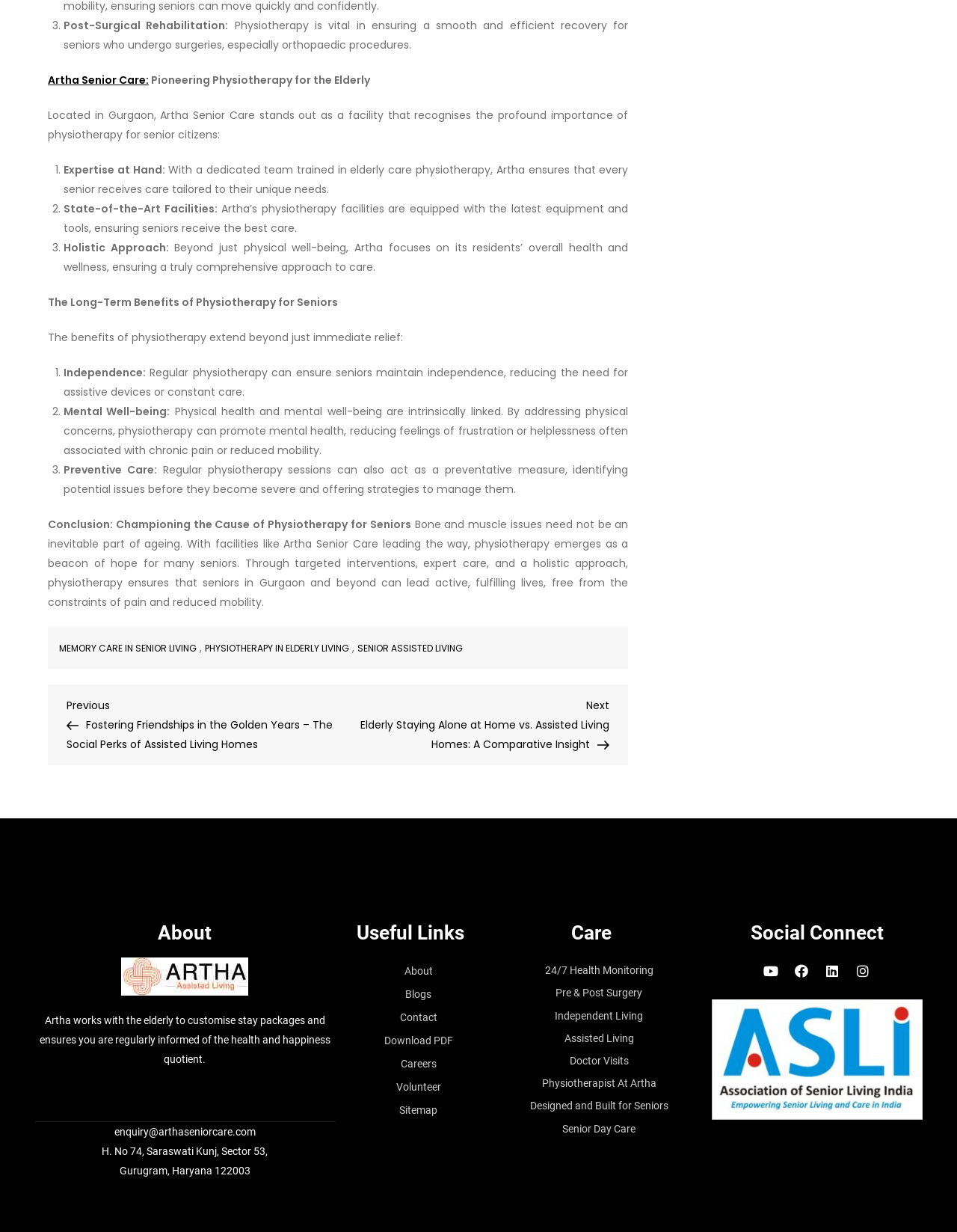What is the name of the senior care facility?
Please provide a comprehensive answer based on the visual information in the image.

The name of the senior care facility can be found in the text 'Artha Senior Care:' which is located at the top of the webpage, indicating that the webpage is about this specific facility.